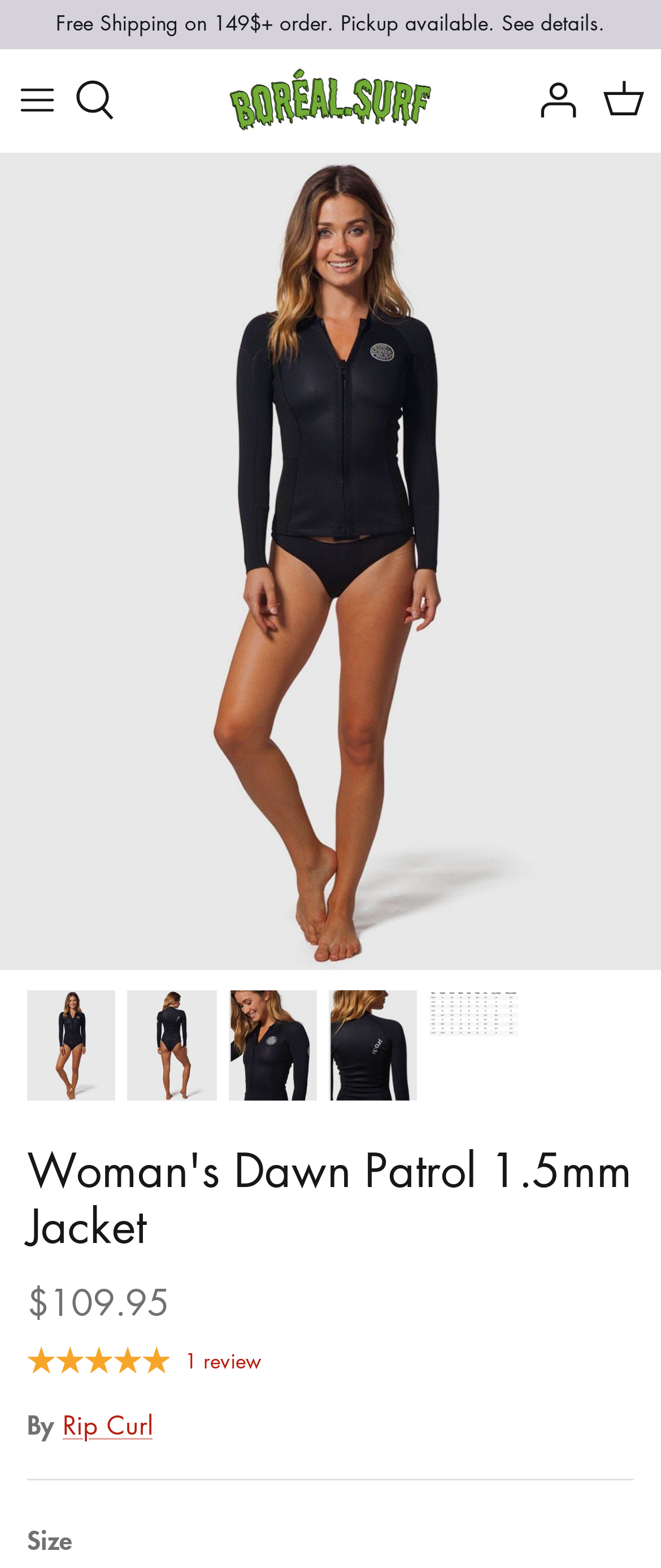What is the price of the jacket?
Give a detailed explanation using the information visible in the image.

The price of the jacket can be found in the section below the product title, where it is displayed as a static text element with the value '$109.95'.